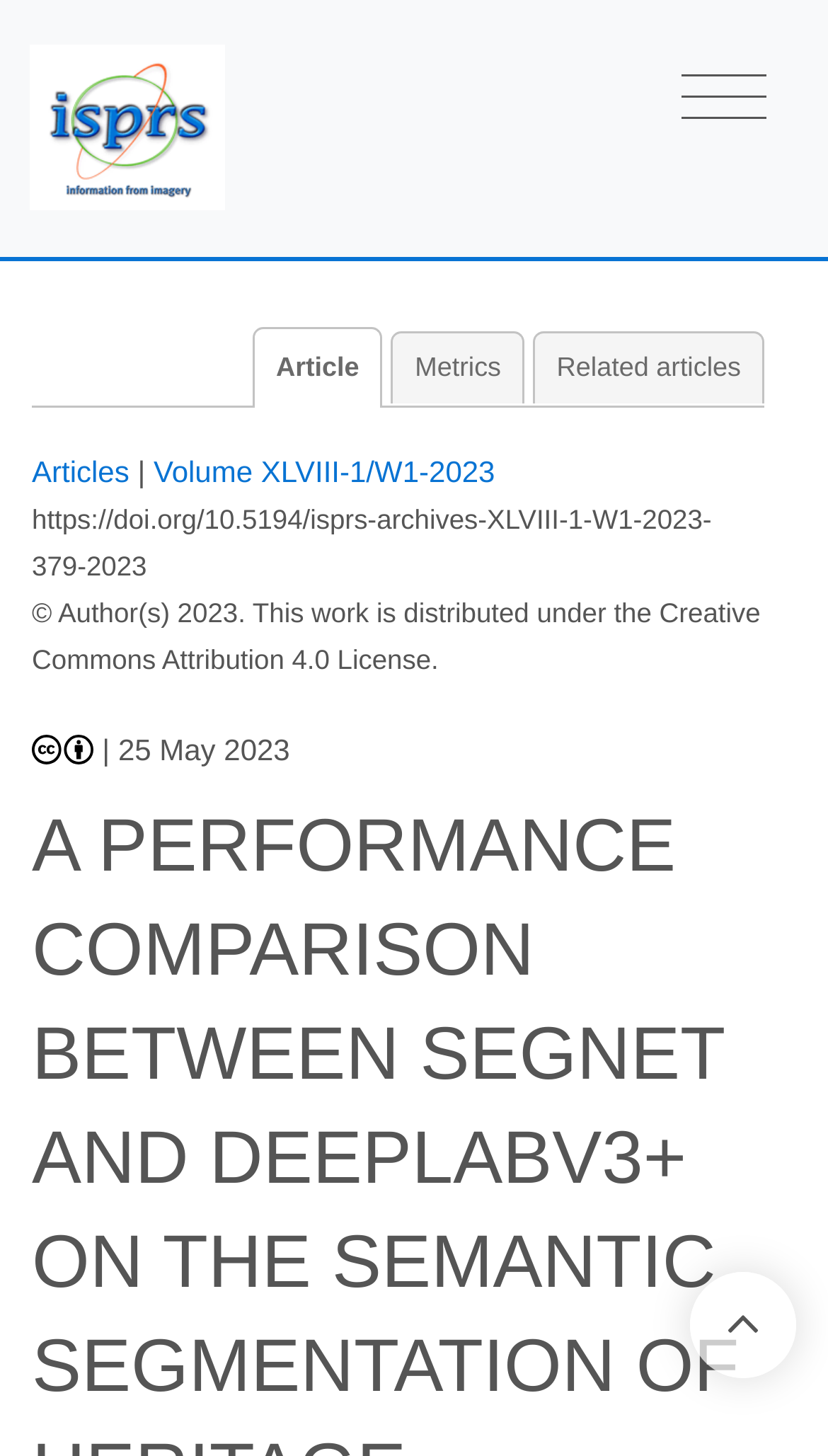Identify the bounding box coordinates of the clickable region required to complete the instruction: "Check metrics". The coordinates should be given as four float numbers within the range of 0 and 1, i.e., [left, top, right, bottom].

[0.473, 0.227, 0.633, 0.277]